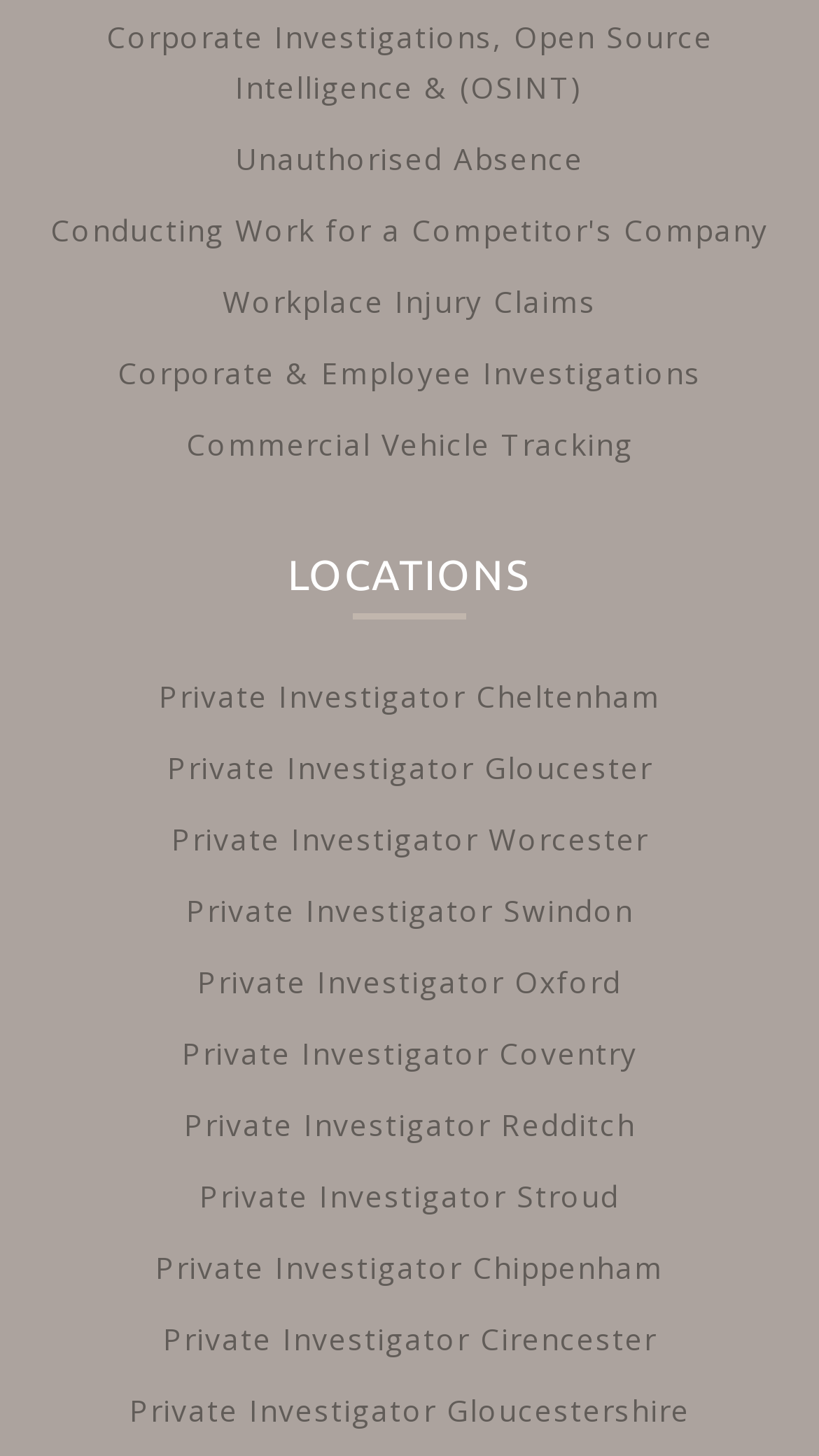Use a single word or phrase to answer the question: 
What type of investigator do they provide?

Private investigator